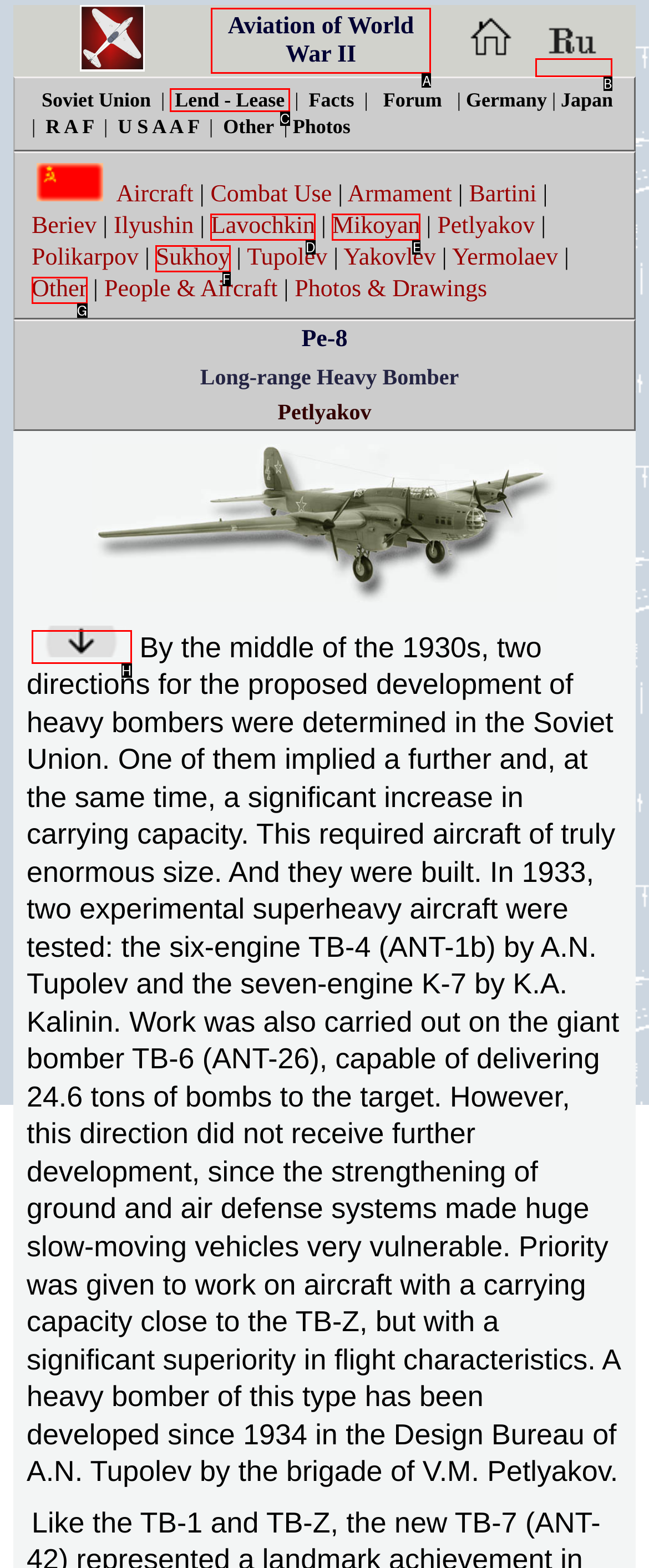Choose the HTML element that should be clicked to achieve this task: View Aviation of World War II
Respond with the letter of the correct choice.

A